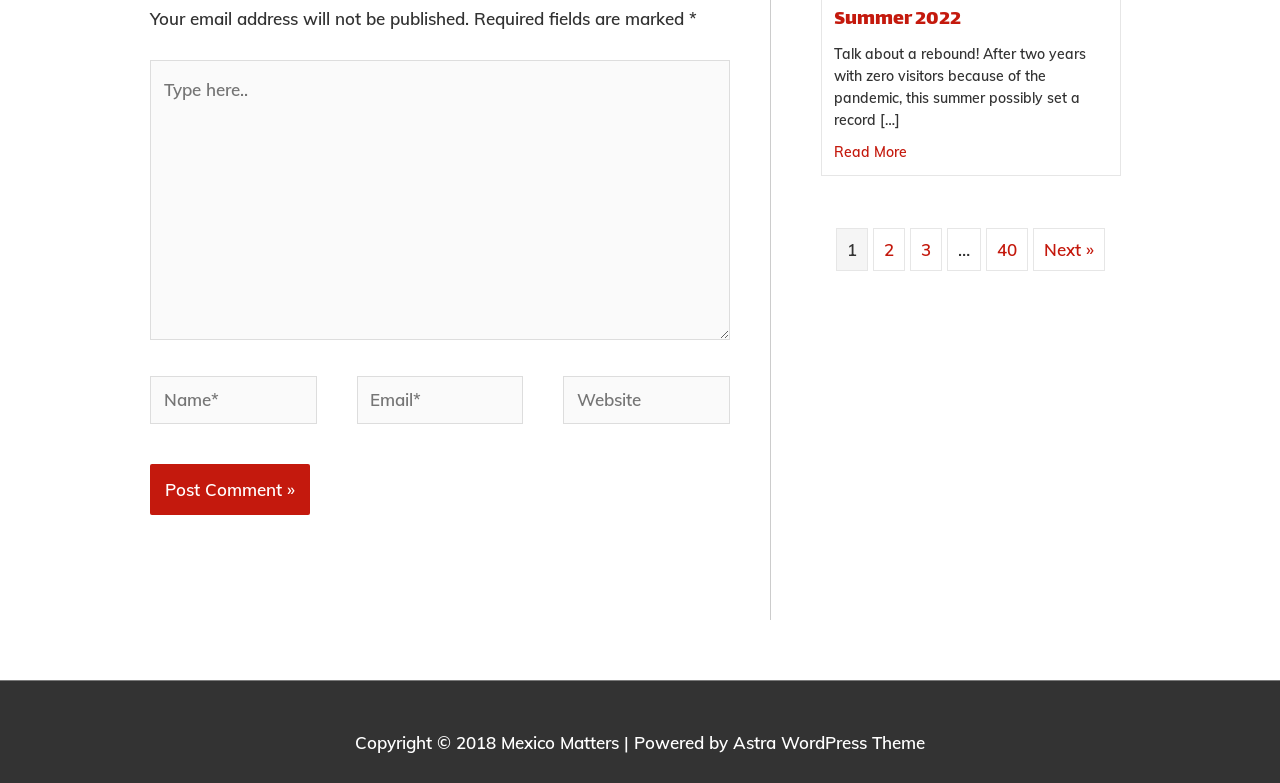What is the function of the button?
Please describe in detail the information shown in the image to answer the question.

The button with the text 'Post Comment »' is located below the textboxes, which are likely used to input a comment. This suggests that the function of the button is to post the comment.